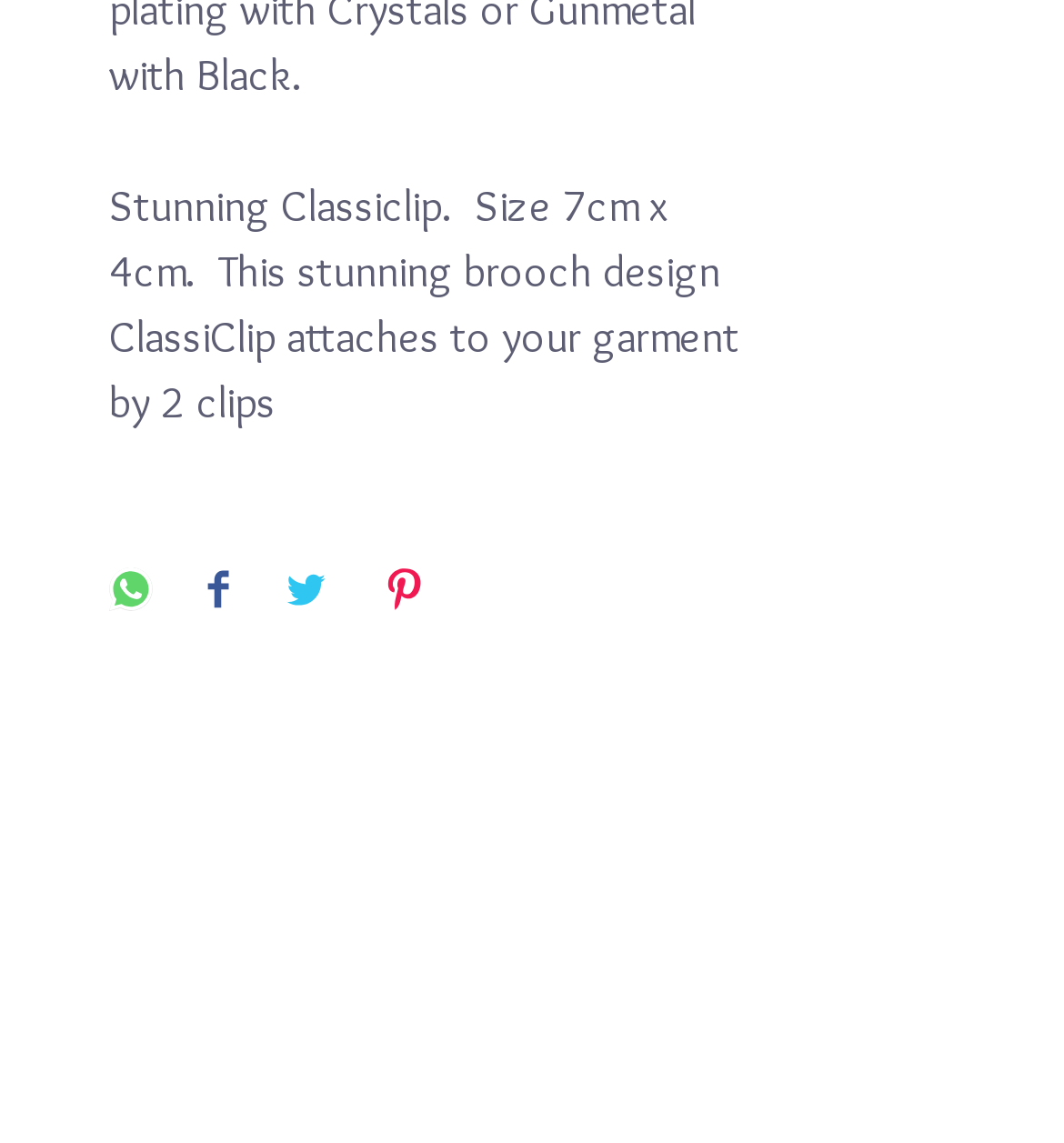Please identify the bounding box coordinates of the region to click in order to complete the given instruction: "click on the Main Page link". The coordinates should be four float numbers between 0 and 1, i.e., [left, top, right, bottom].

None